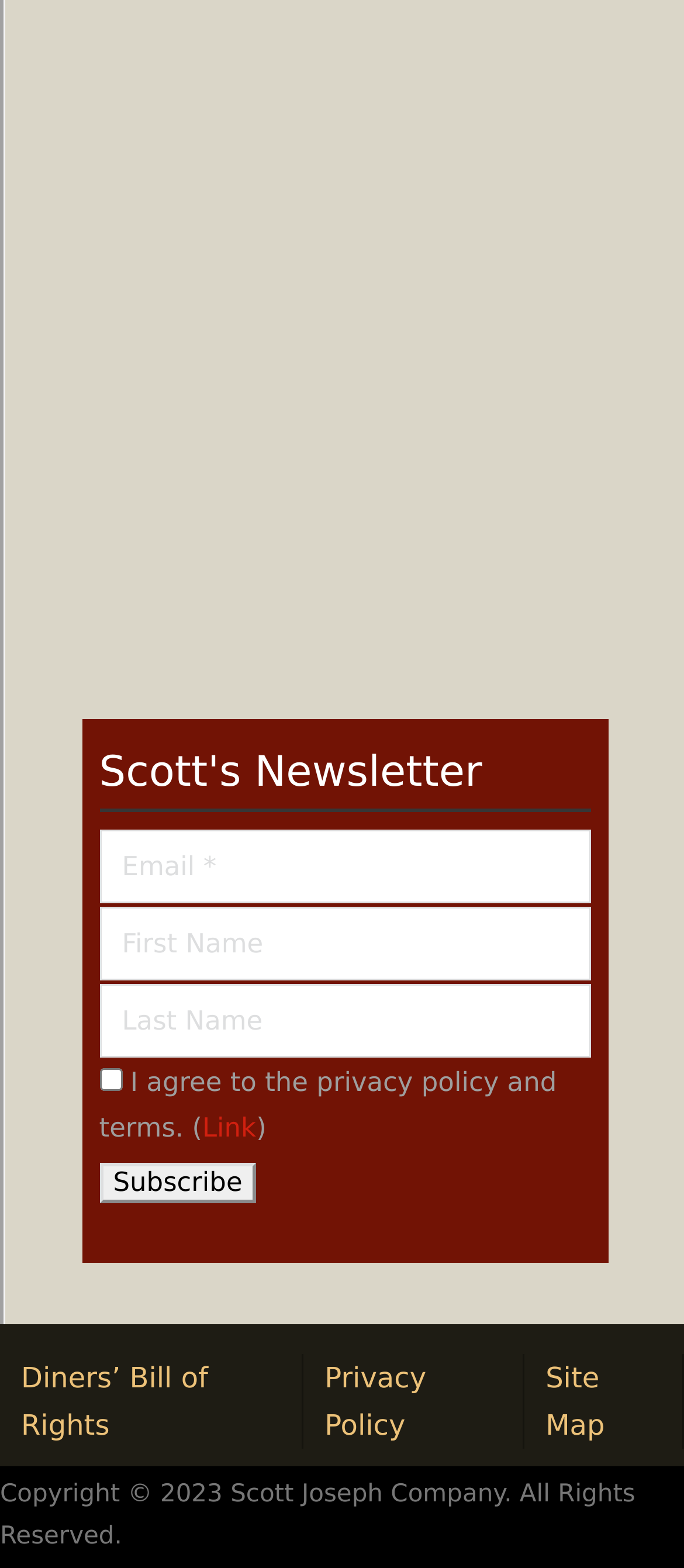Answer the following inquiry with a single word or phrase:
What is the label of the first text box?

Email